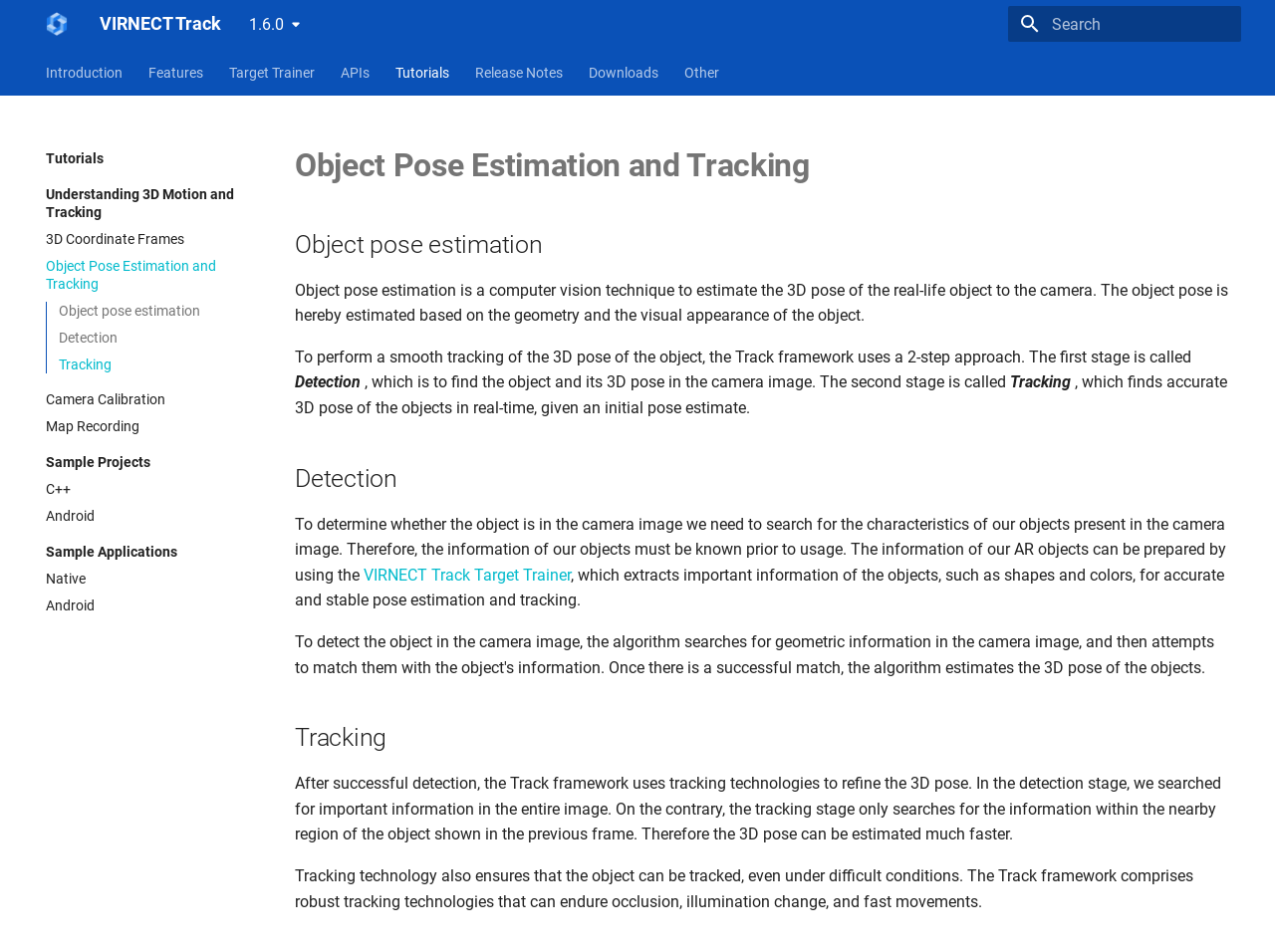Please extract the title of the webpage.

Object Pose Estimation and Tracking